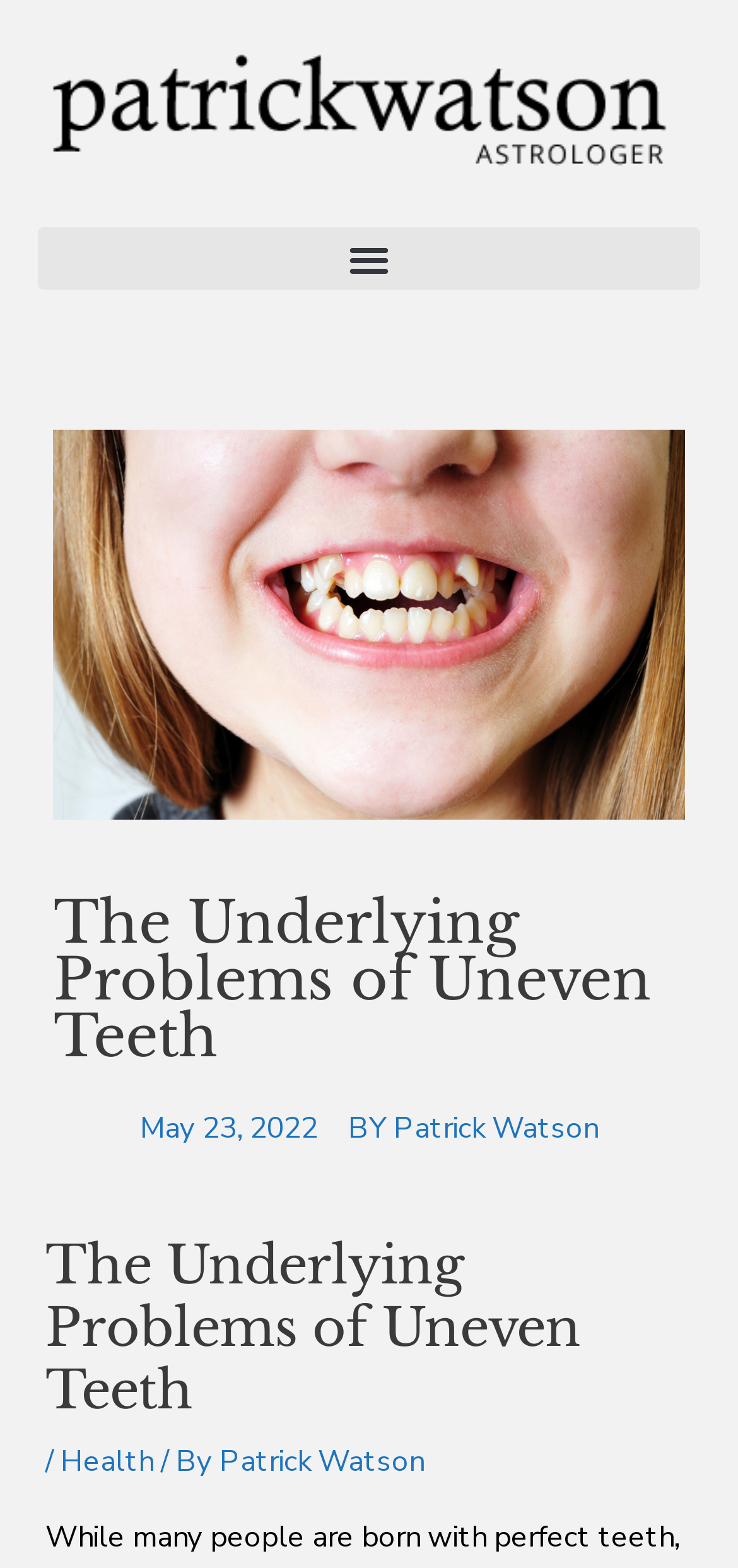What is the logo of the website?
Use the information from the screenshot to give a comprehensive response to the question.

The logo of the website is located at the top left corner of the webpage, with a bounding box coordinate of [0.051, 0.024, 0.949, 0.121]. It is an image element with the text 'patrickwatsonastrologer-logo'.